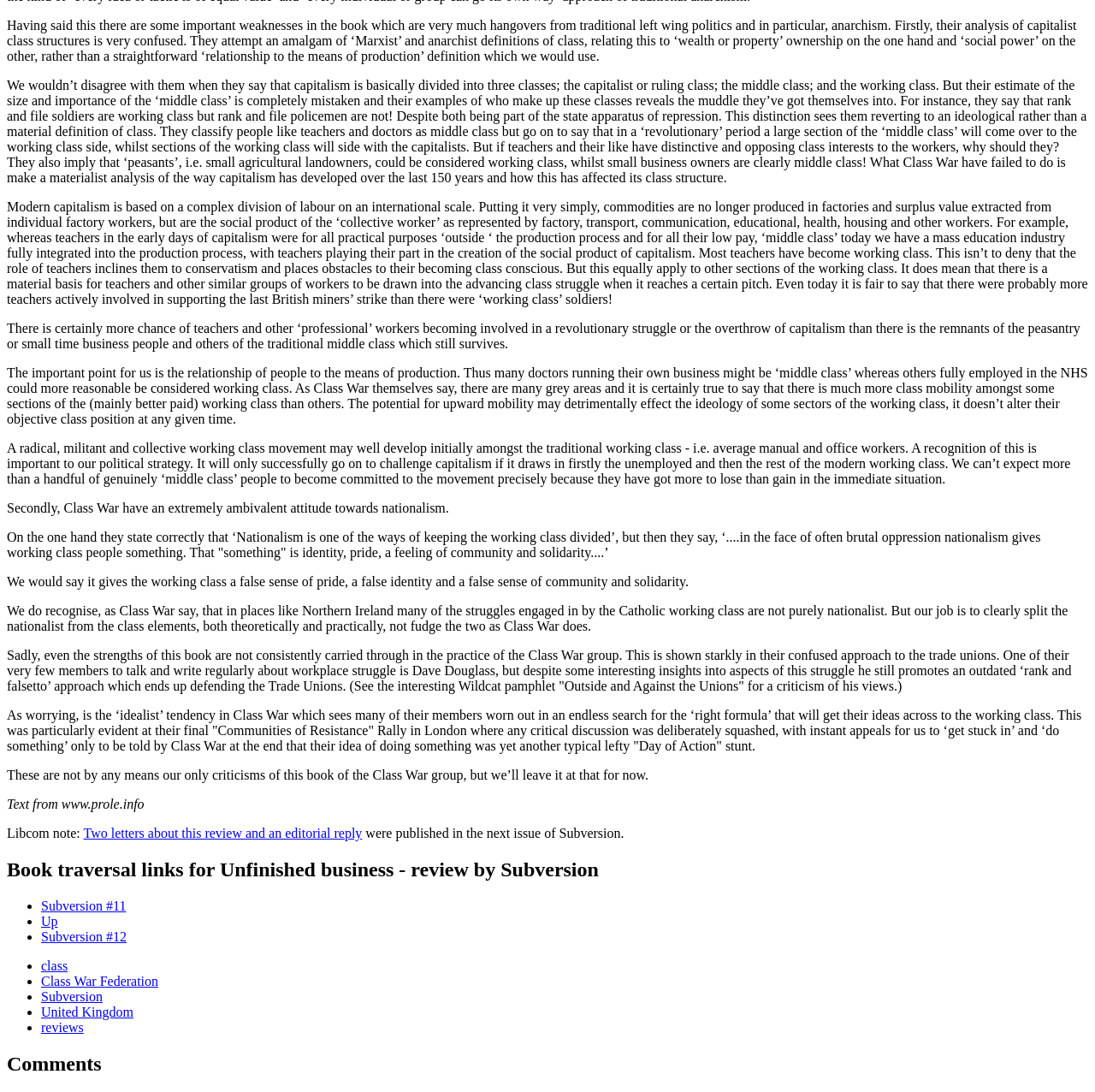Provide a short answer using a single word or phrase for the following question: 
What is the author's view on nationalism?

False sense of pride